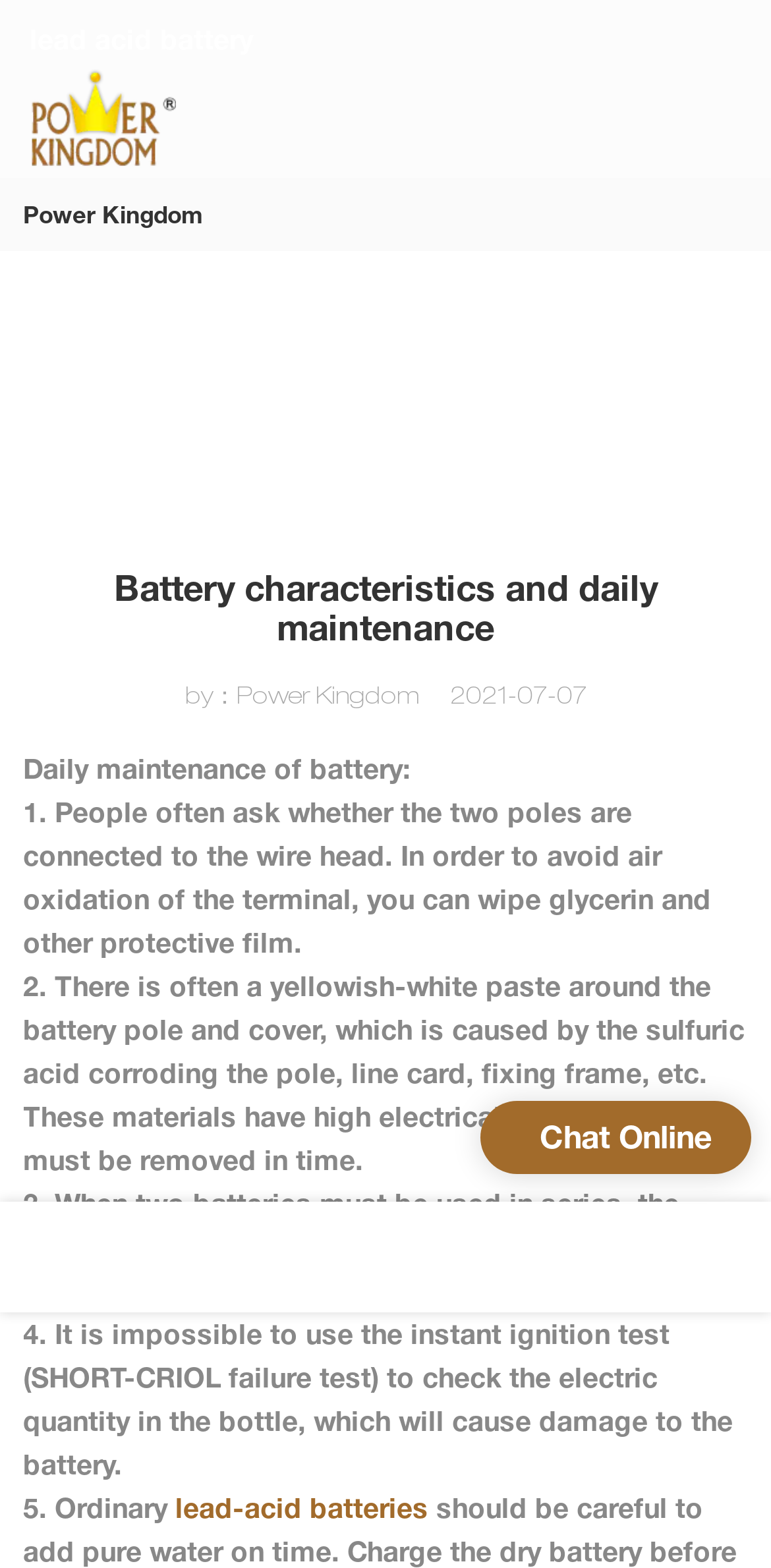Construct a comprehensive description capturing every detail on the webpage.

The webpage is about battery characteristics and daily maintenance. At the top-left corner, there is a logo of Power Kingdom, which is an image linked to the website powerkingdom.com.cn. Next to the logo, there is a link to the Power Kingdom website. 

Below the logo, there is a heading that reads "Battery characteristics and daily maintenance" in a prominent font. The author of the article is credited as Power Kingdom, with the publication date of 2021-07-07.

The main content of the webpage is divided into five sections, each describing a daily maintenance tip for batteries. The first section advises against connecting the two poles to the wire head, and suggests wiping glycerin and other protective film to avoid air oxidation of the terminal. The second section explains how to remove yellowish-white paste around the battery pole and cover, which is caused by sulfuric acid corrosion. The third section emphasizes the importance of using batteries with equal capacity when connecting them in series. The fourth section warns against using the instant ignition test to check the electric quantity in the bottle, as it can cause damage to the battery. The fifth section appears to be incomplete, with only the word "Ordinary" followed by a link to "lead-acid batteries".

At the bottom of the webpage, there are three links, but they do not have any descriptive text. There is also a "Chat Online" button located at the bottom-right corner of the page.